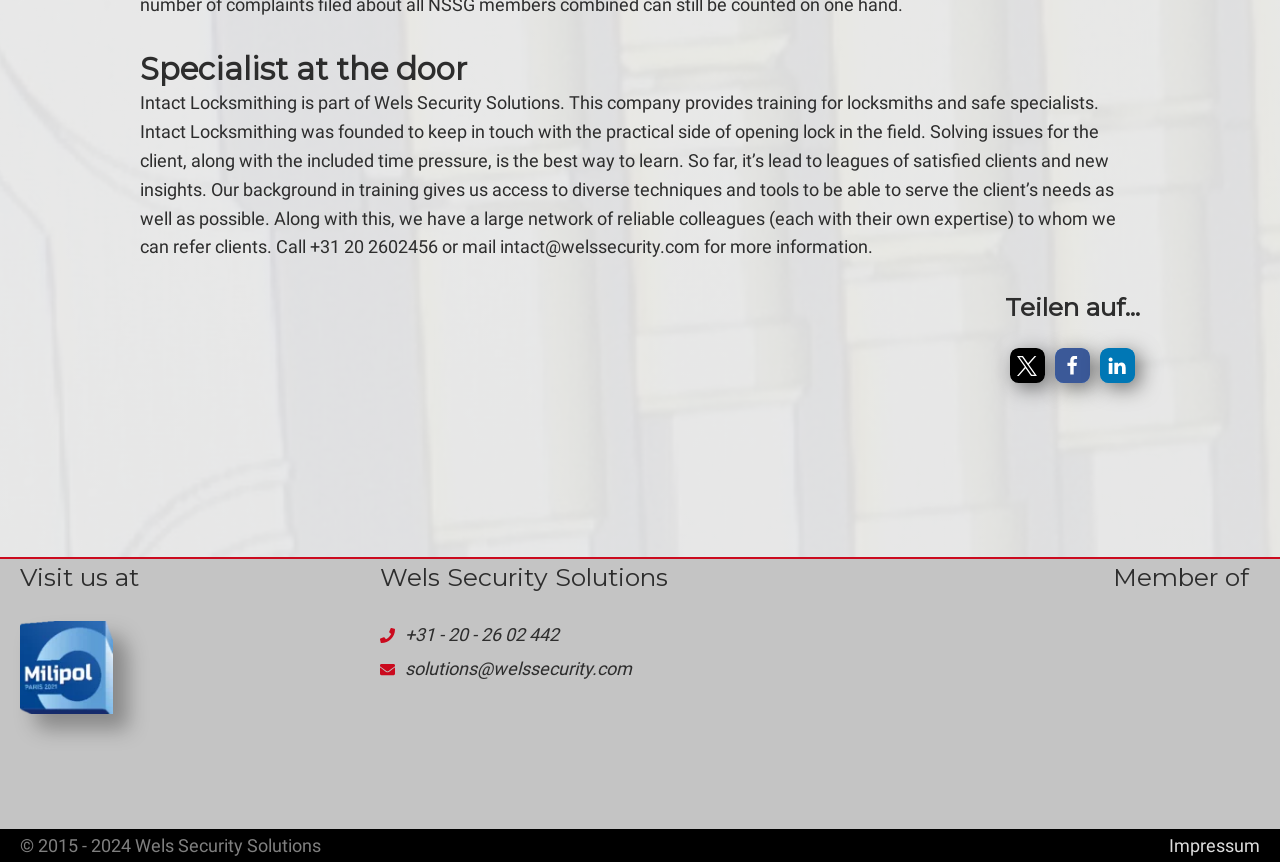Specify the bounding box coordinates of the area that needs to be clicked to achieve the following instruction: "Visit Wels Security Solutions".

[0.297, 0.648, 0.726, 0.691]